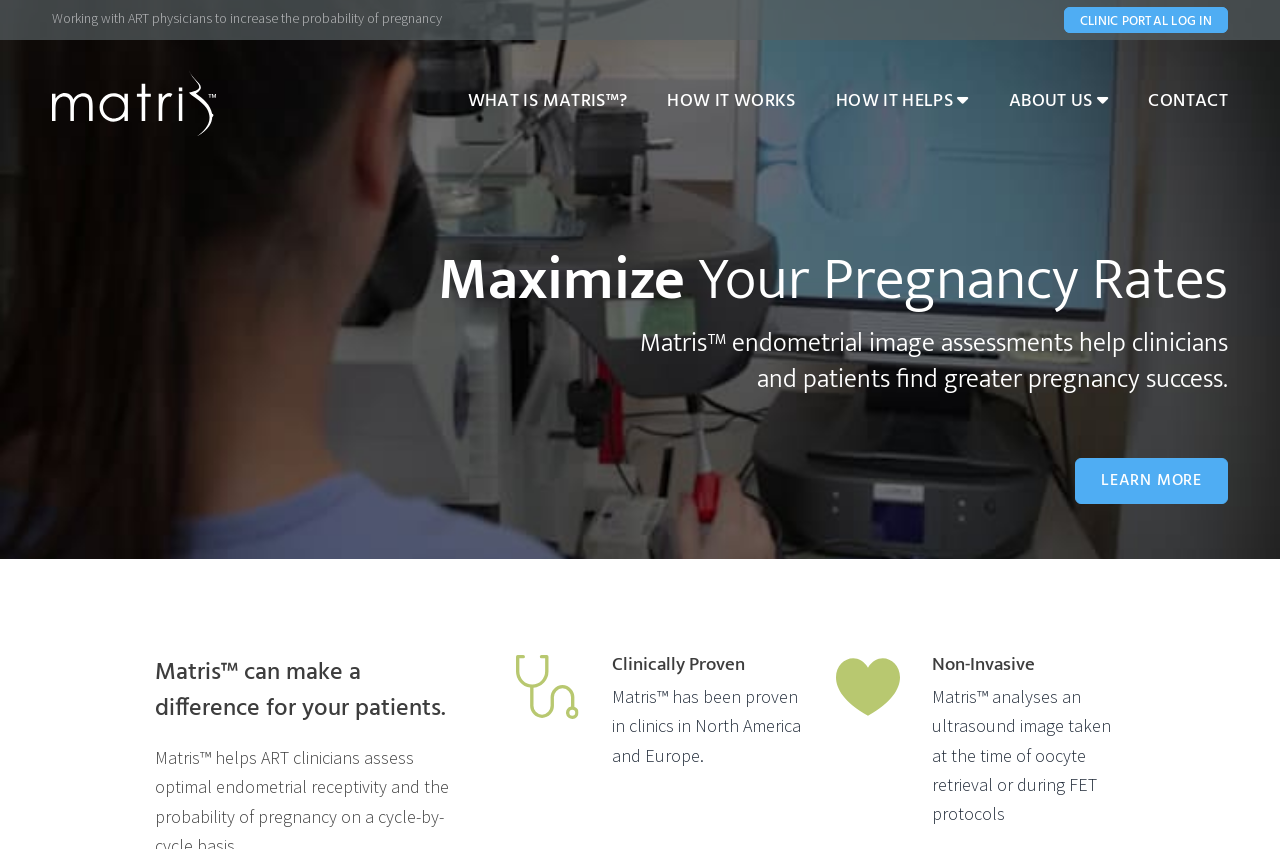Identify the bounding box coordinates of the clickable region necessary to fulfill the following instruction: "Find out what is Matris". The bounding box coordinates should be four float numbers between 0 and 1, i.e., [left, top, right, bottom].

[0.365, 0.106, 0.49, 0.134]